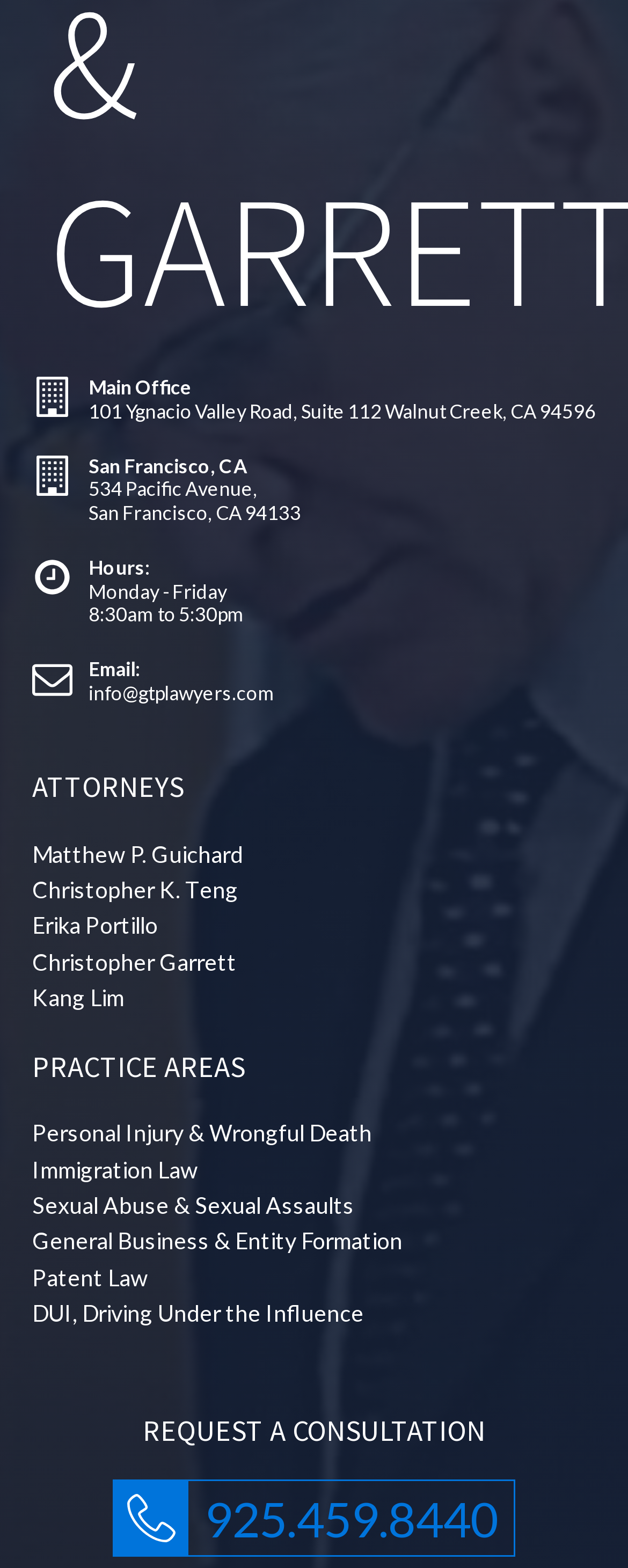How can I contact the office via email?
Can you give a detailed and elaborate answer to the question?

I found the email address by looking at the link element that contains the text 'Email: info@gtplawyers.com'. This element is accompanied by an SVG icon of an envelope, indicating that it is an email address.